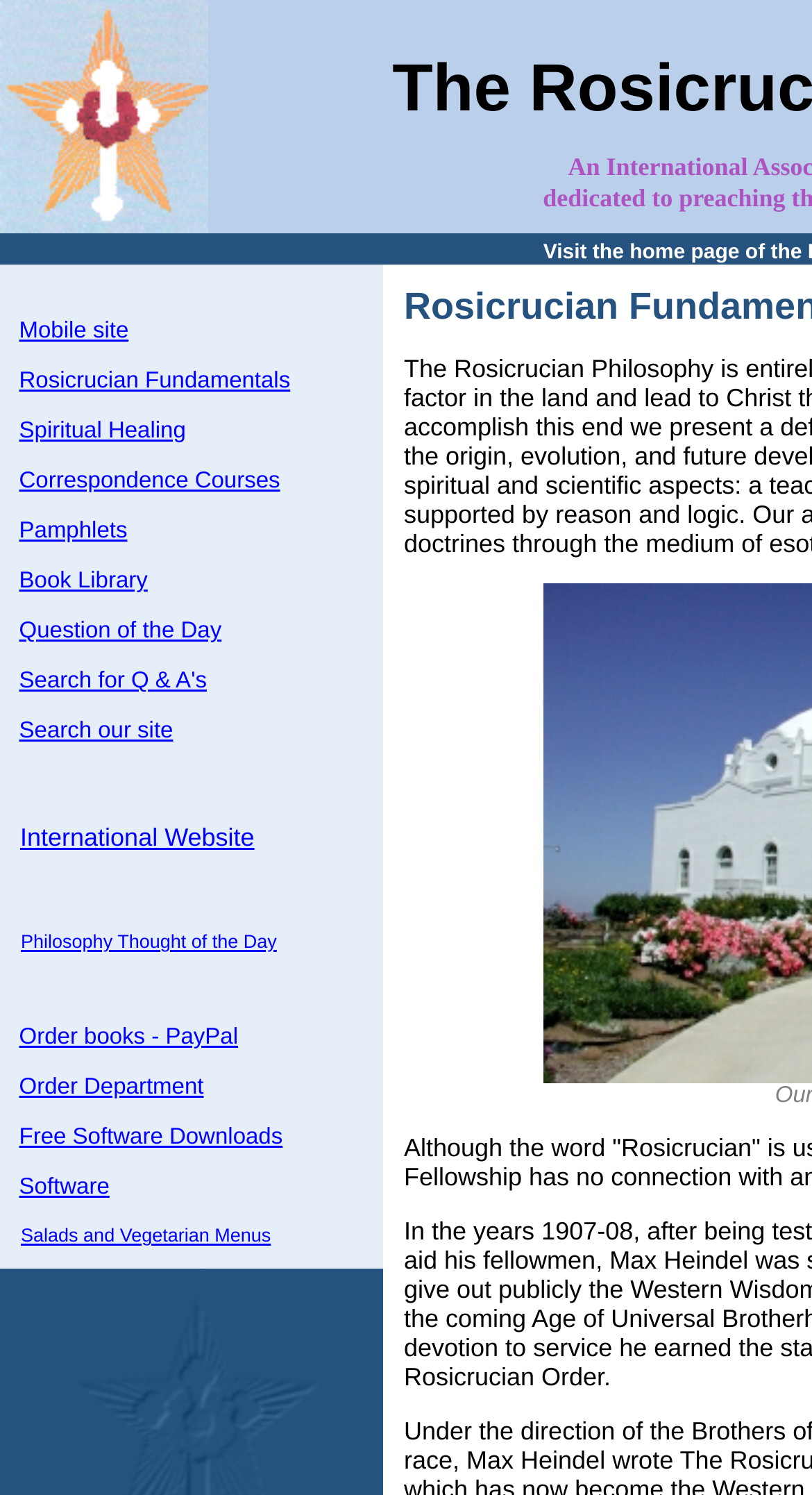Determine the coordinates of the bounding box that should be clicked to complete the instruction: "Learn about Rosicrucian Fundamentals". The coordinates should be represented by four float numbers between 0 and 1: [left, top, right, bottom].

[0.024, 0.247, 0.357, 0.263]